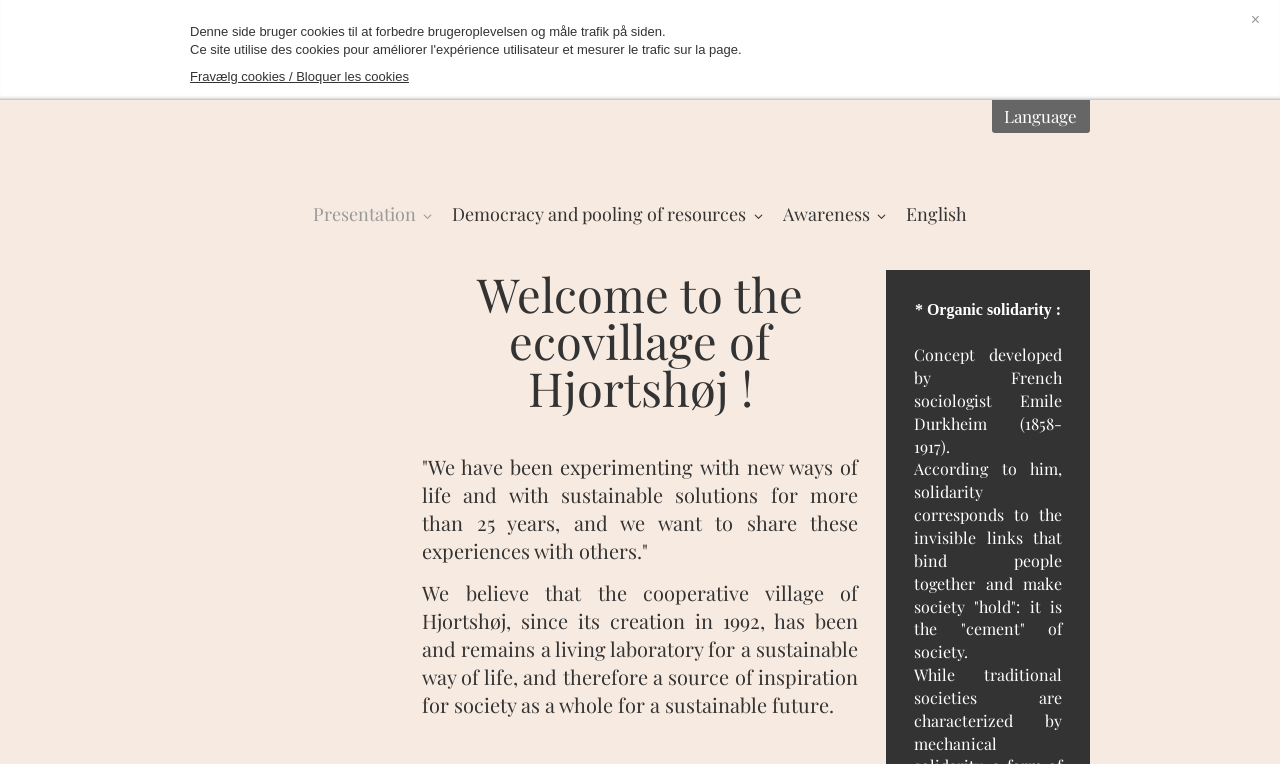What is the year the ecovillage was created?
Answer the question with a single word or phrase derived from the image.

1992